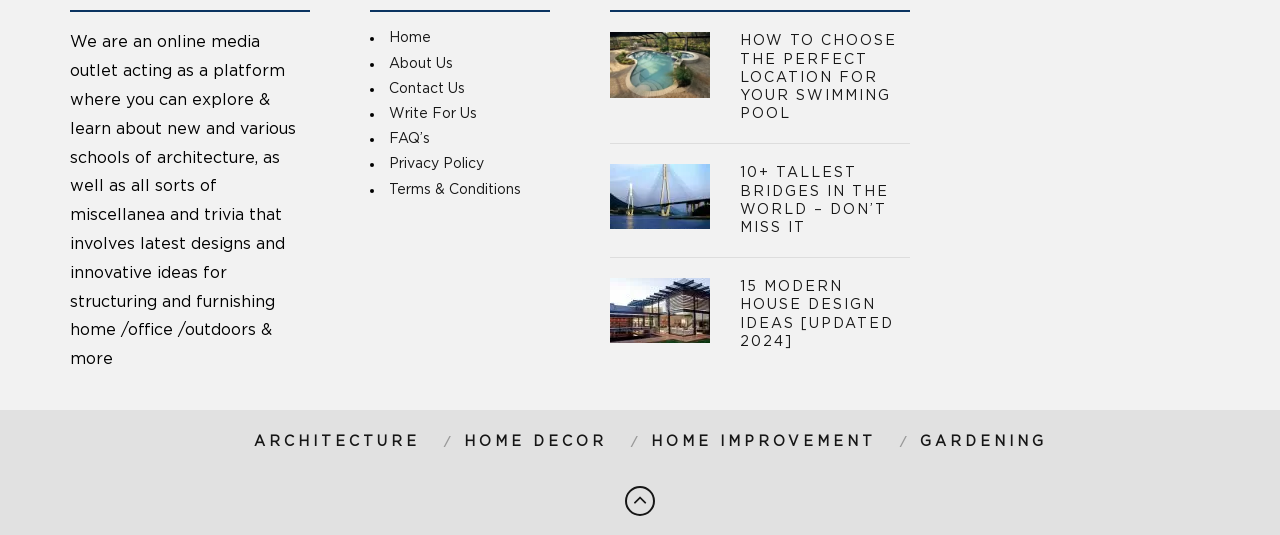Provide the bounding box coordinates of the UI element this sentence describes: "Terms & Conditions".

[0.304, 0.341, 0.407, 0.367]